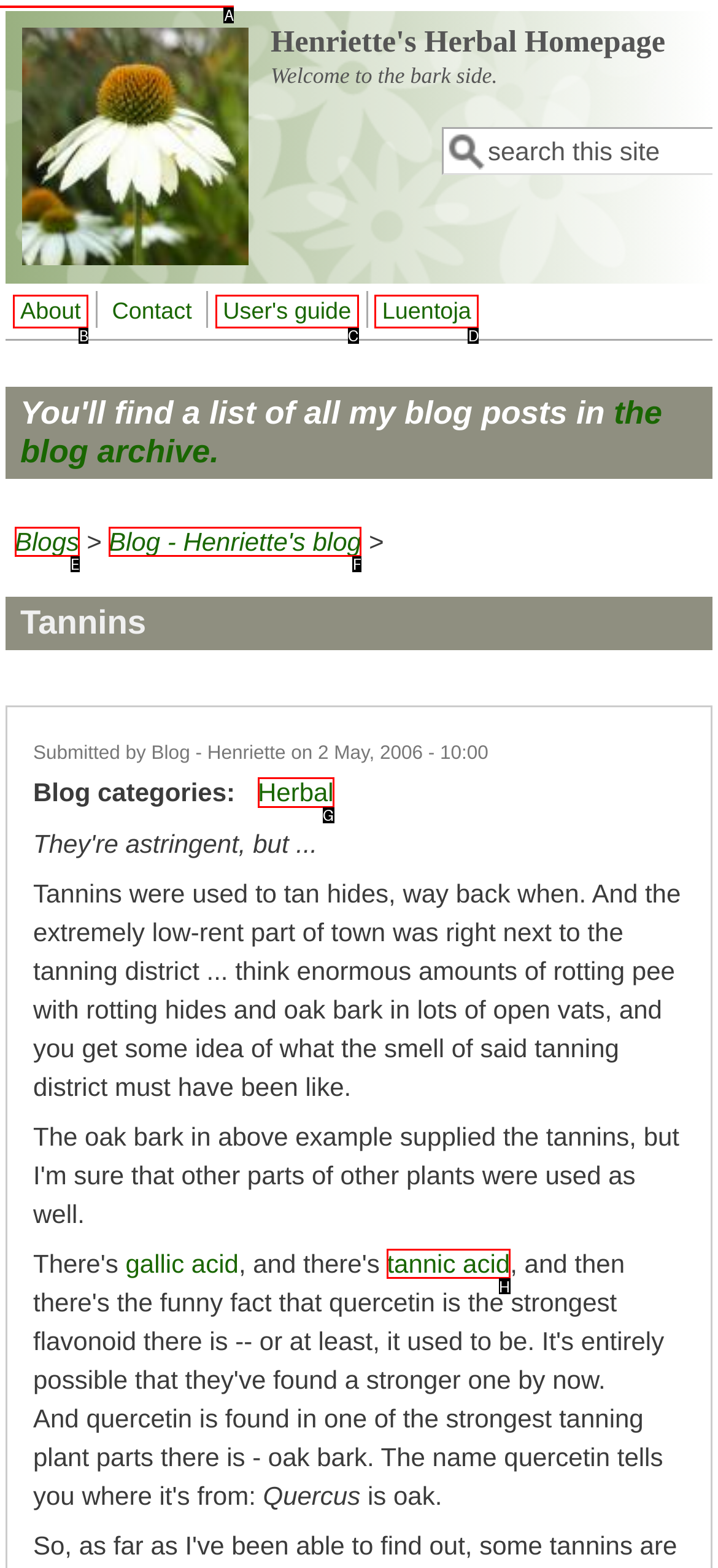Figure out which option to click to perform the following task: Click on The Impact Of Innovative Agritech Solutions On The Global Food Supply Chain
Provide the letter of the correct option in your response.

None